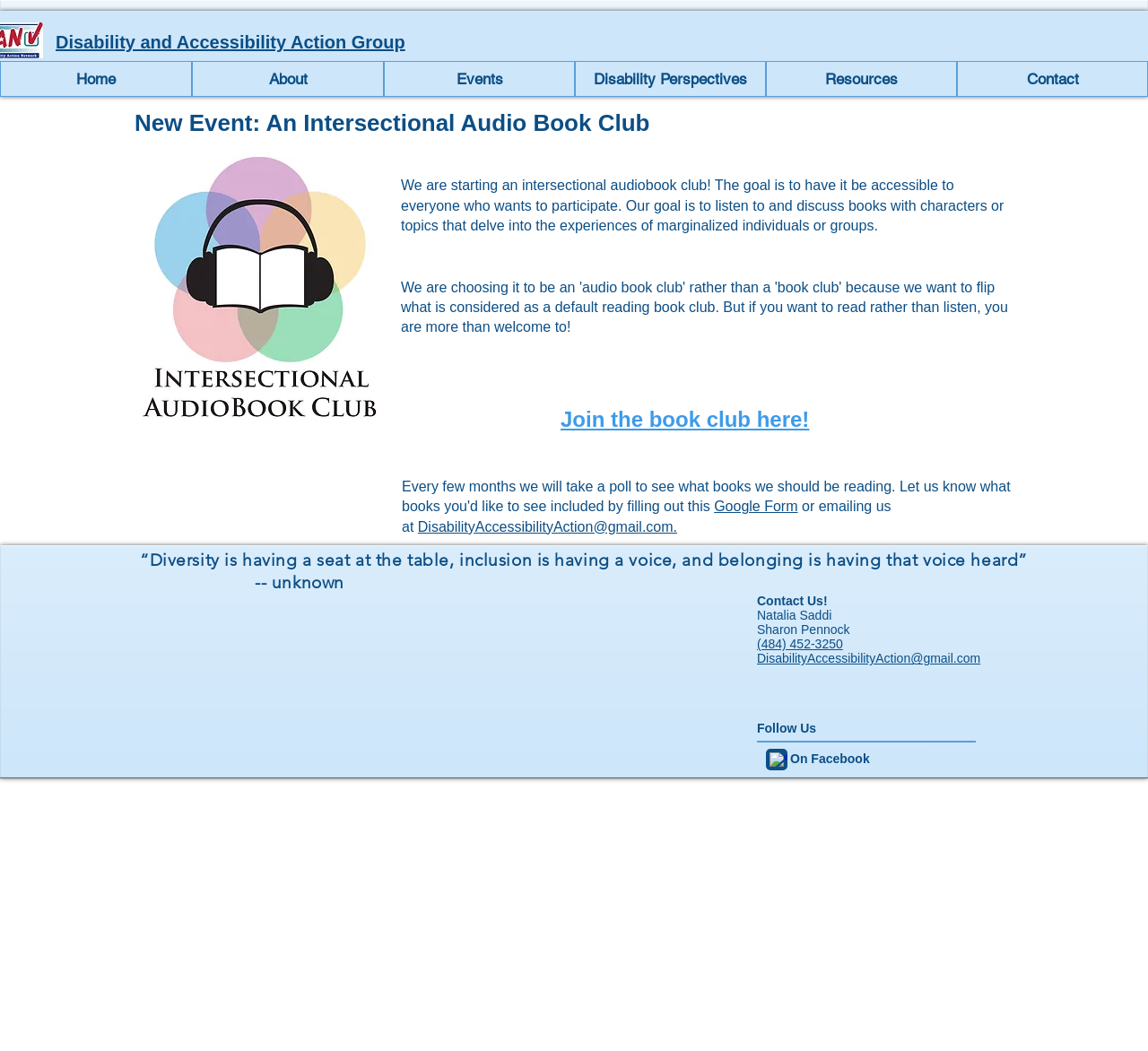What is the goal of the intersectional audiobook club?
Answer the question with just one word or phrase using the image.

Accessible to everyone